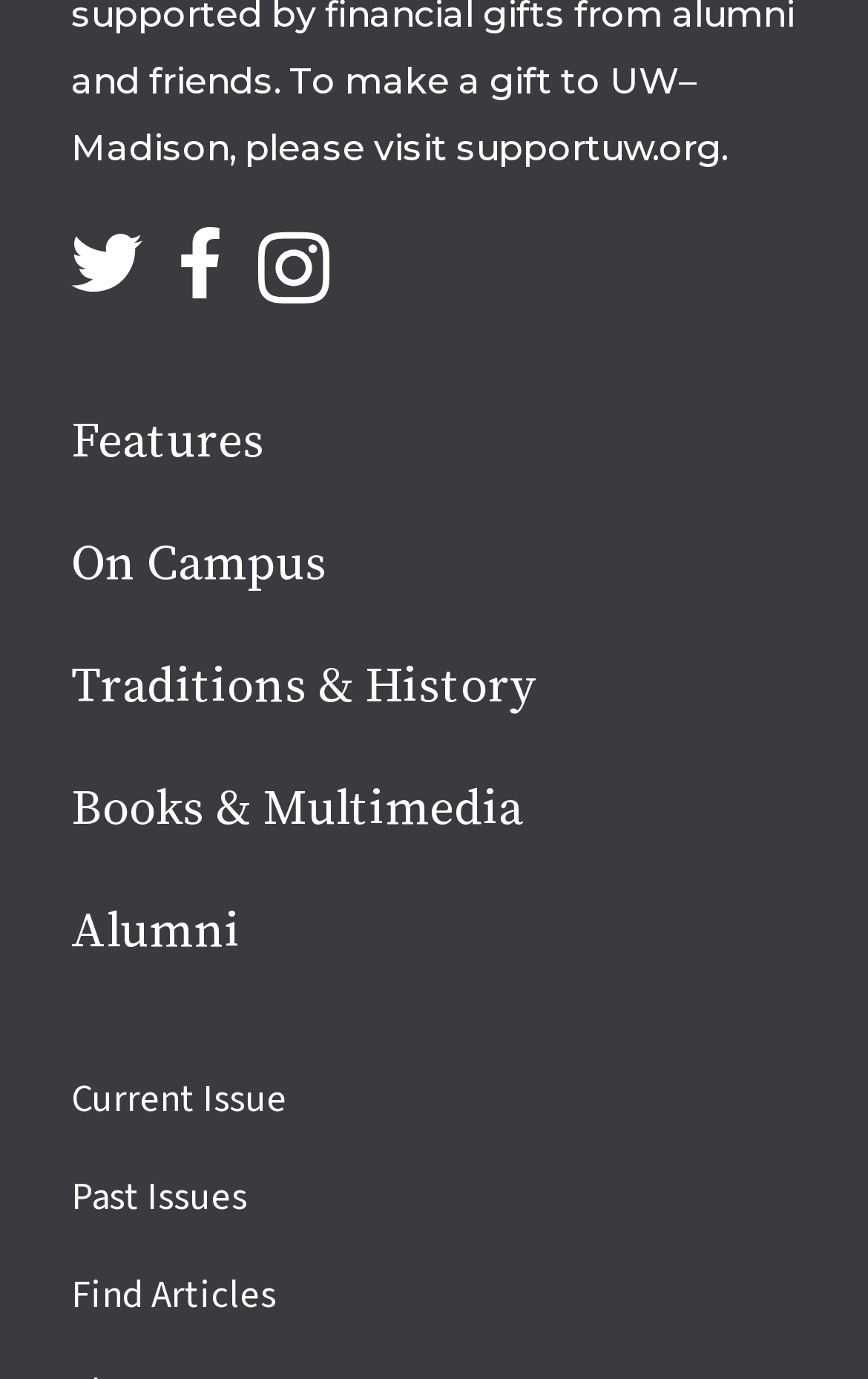Answer the question with a single word or phrase: 
What is the first social media platform listed?

Twitter